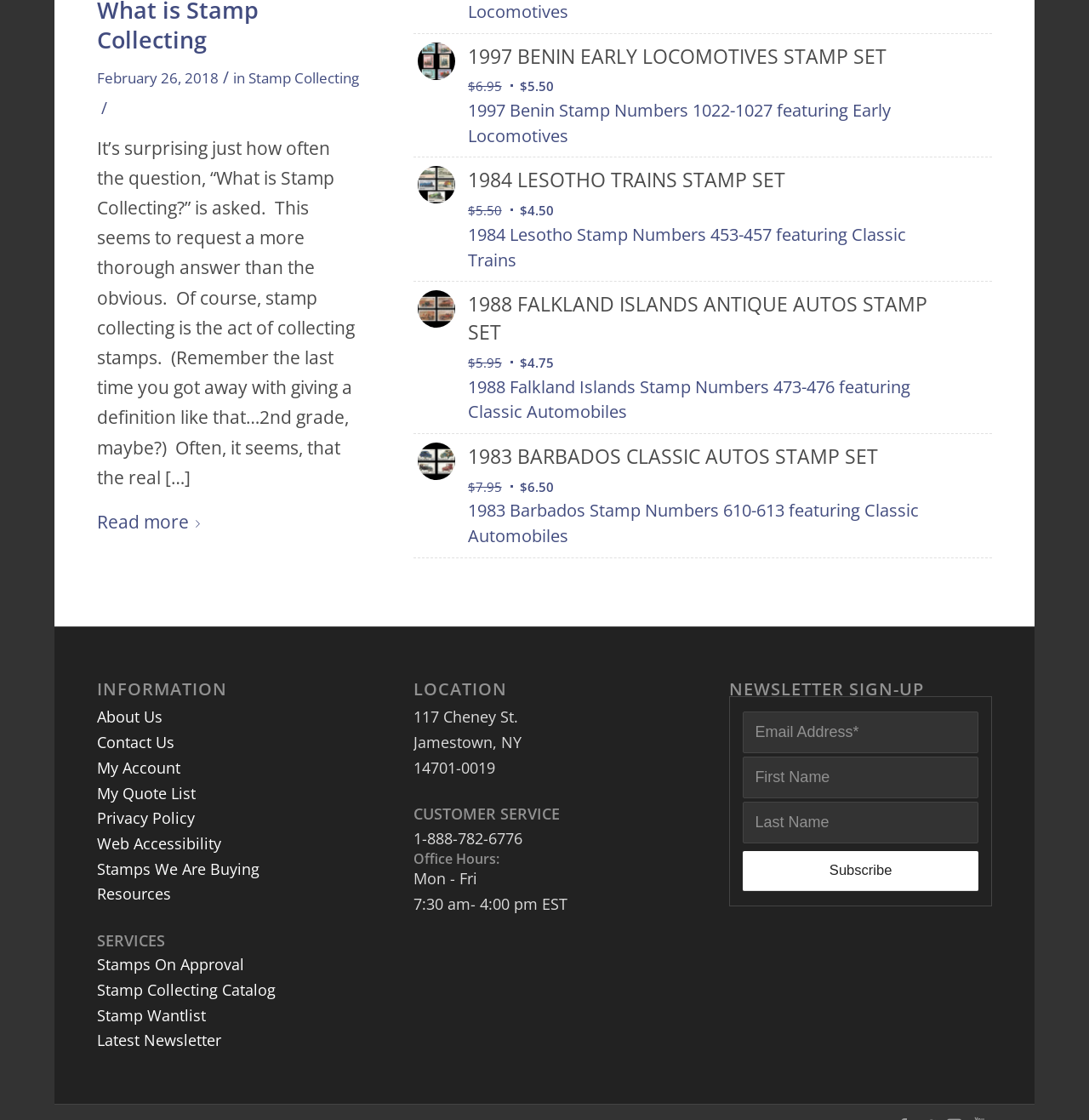Please give a succinct answer to the question in one word or phrase:
What is the phone number for customer service?

1-888-782-6776